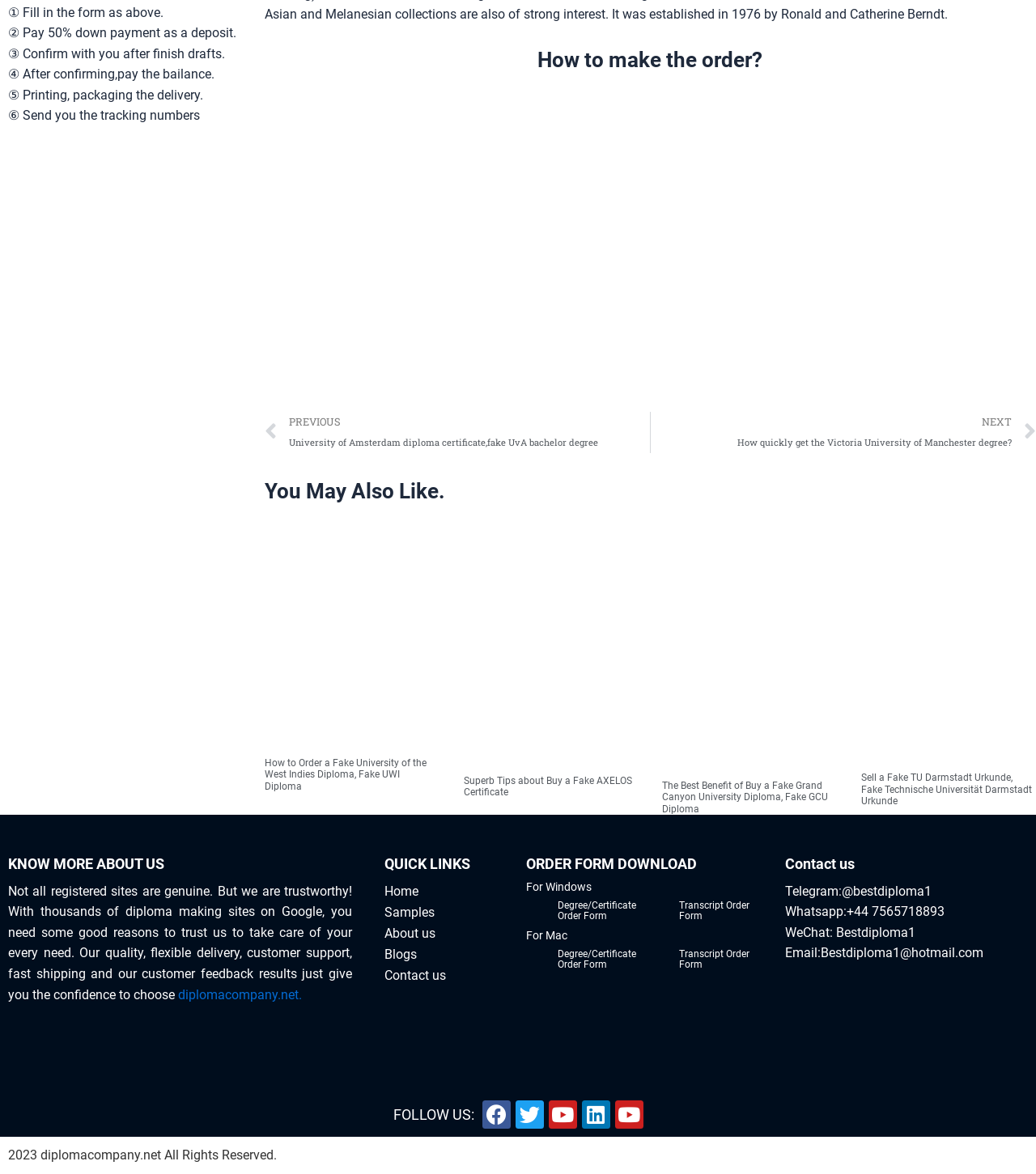Reply to the question with a single word or phrase:
How can I contact the company?

Through Telegram, Whatsapp, WeChat, or Email